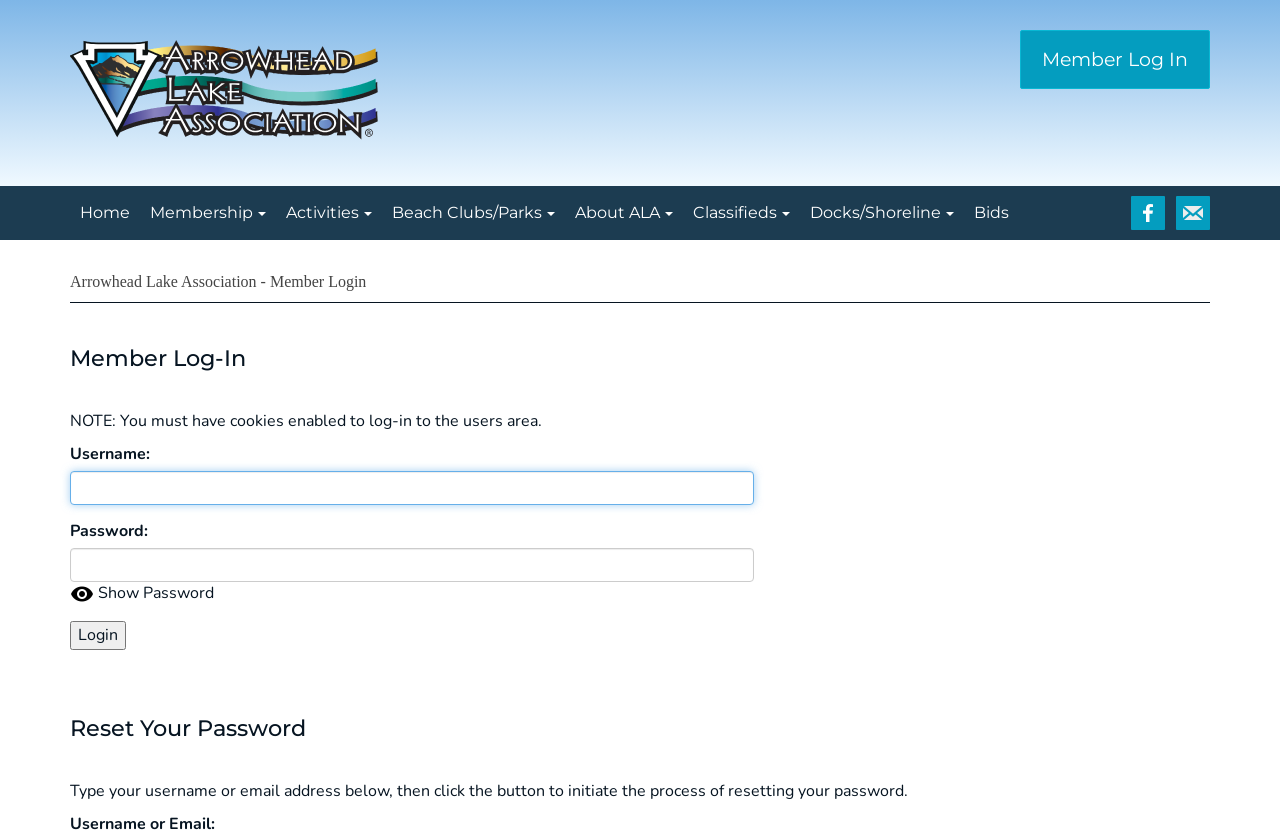Answer the following query concisely with a single word or phrase:
What type of information is required to log in to the user area?

Username and password